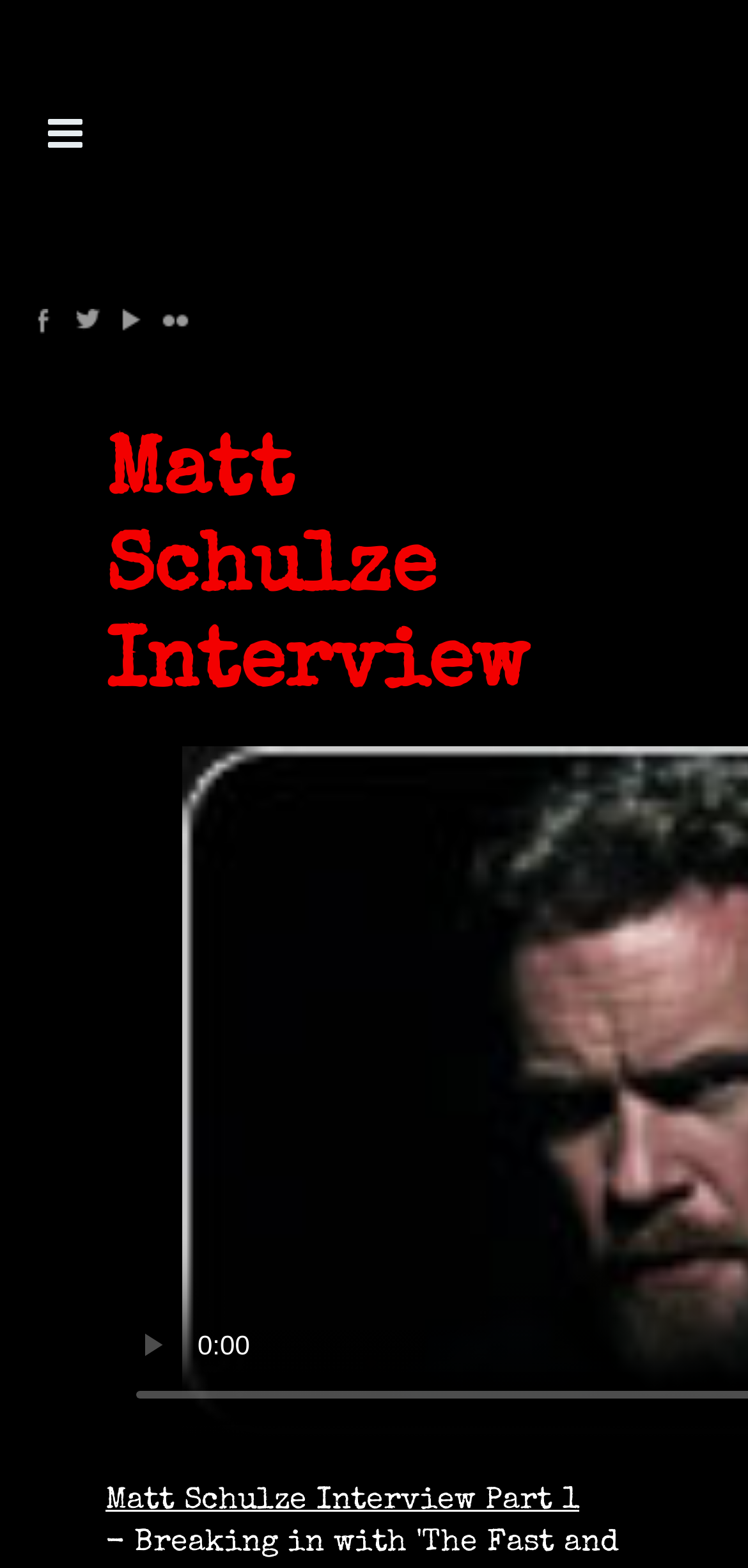Look at the image and answer the question in detail:
What social media platforms are linked?

I found the answer by looking at the link elements with the text 'Facebook', 'Twitter', 'YouTube', and 'Flickr', which suggests that these social media platforms are linked to the website.